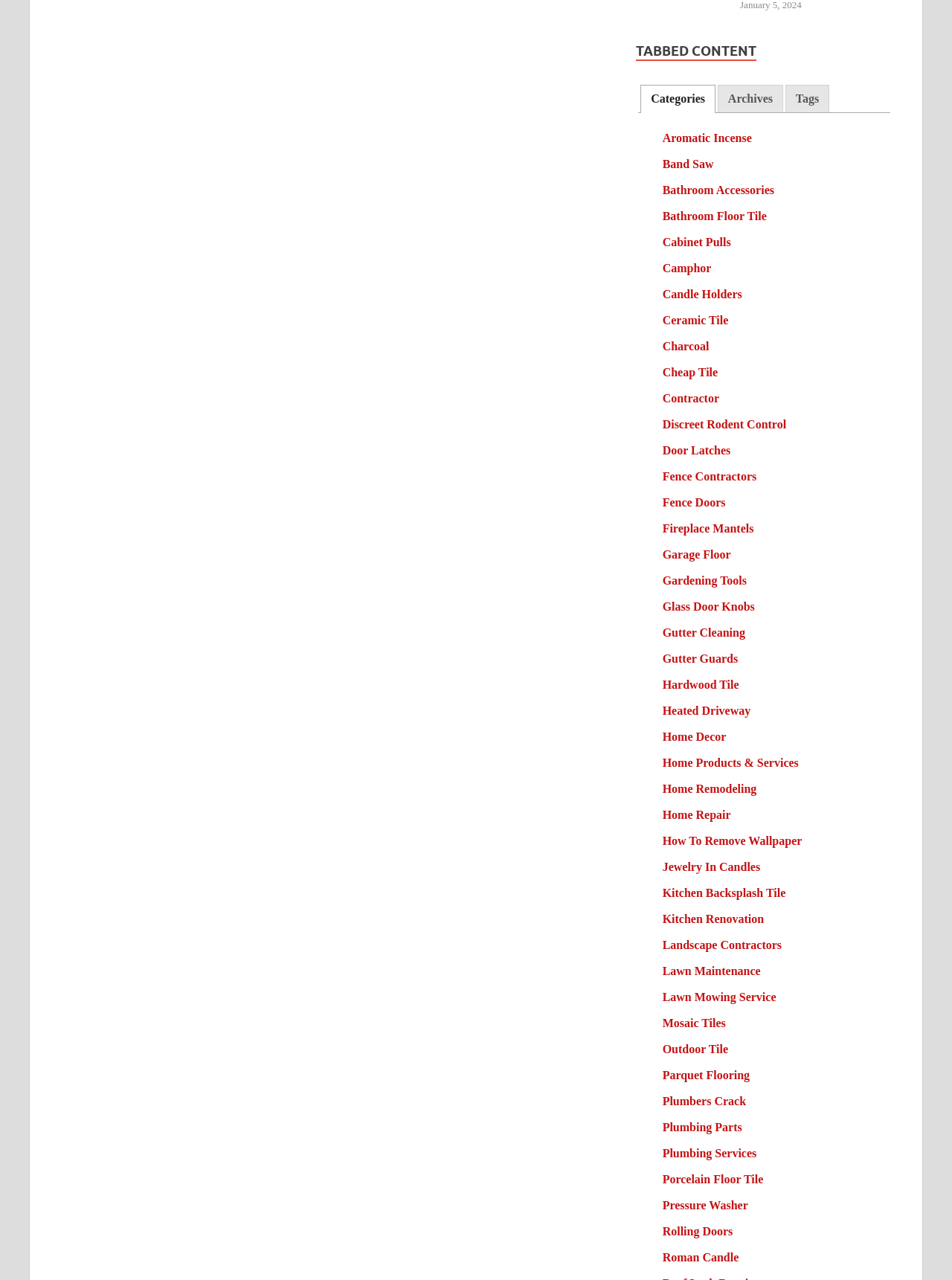Please give a concise answer to this question using a single word or phrase: 
What is the first tab in the tablist?

Categories